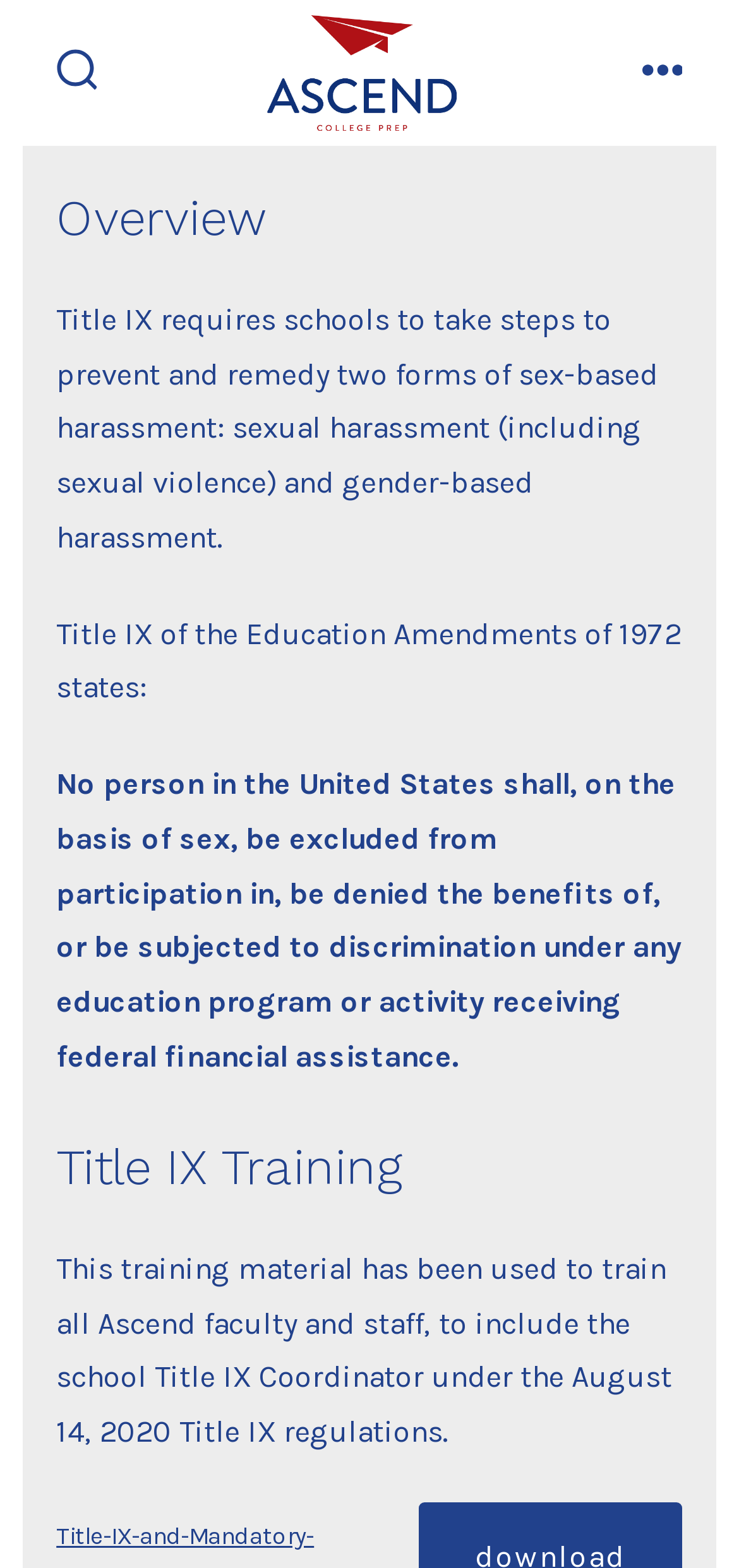Who has received Title IX training?
Look at the image and respond with a one-word or short-phrase answer.

Ascend faculty and staff